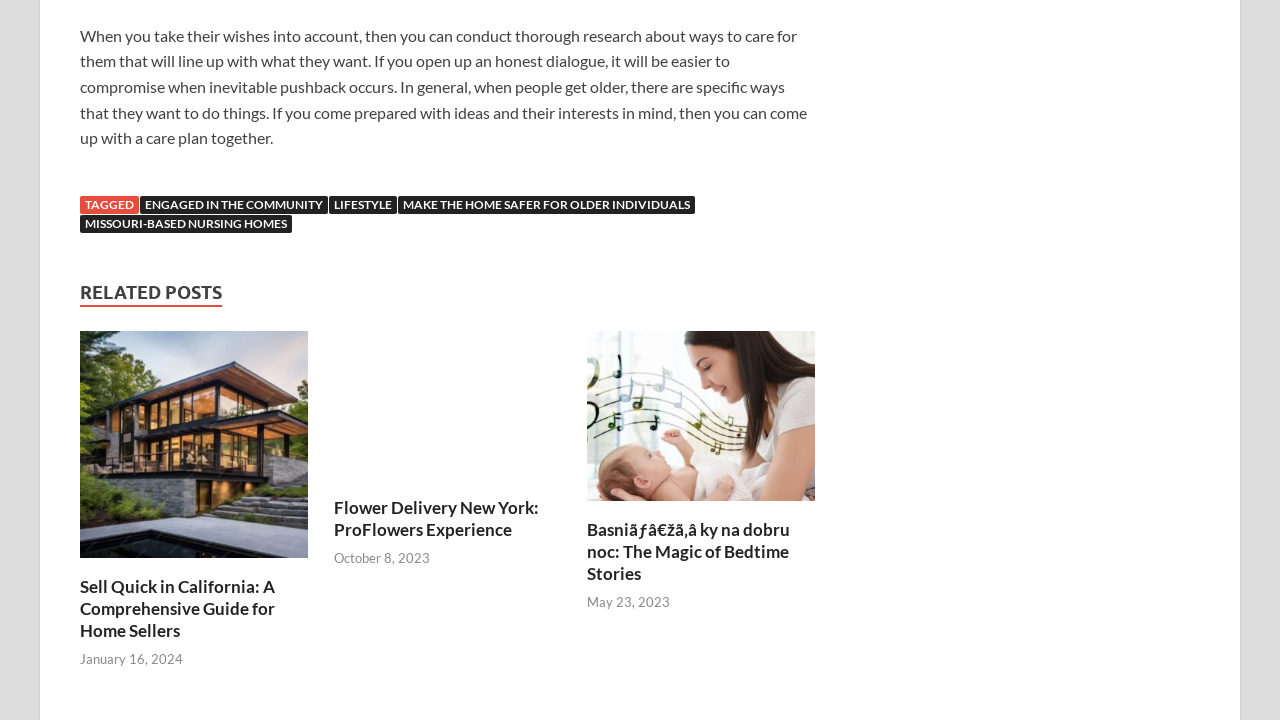Locate the bounding box coordinates of the element's region that should be clicked to carry out the following instruction: "Click on 'ENGAGED IN THE COMMUNITY'". The coordinates need to be four float numbers between 0 and 1, i.e., [left, top, right, bottom].

[0.109, 0.272, 0.256, 0.297]